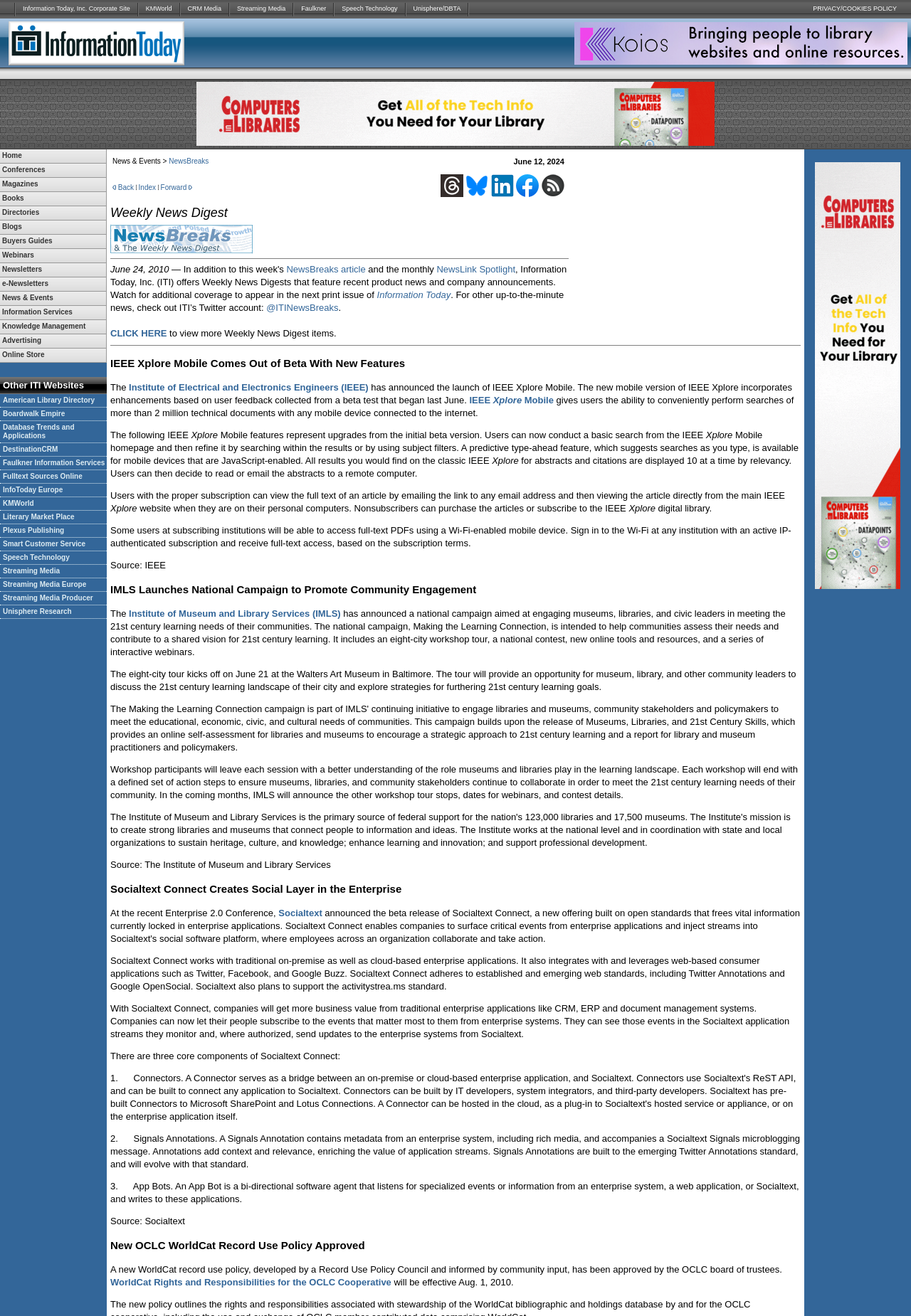Identify the bounding box coordinates of the region that should be clicked to execute the following instruction: "Click Information Today, Inc. Corporate Site".

[0.017, 0.0, 0.151, 0.014]